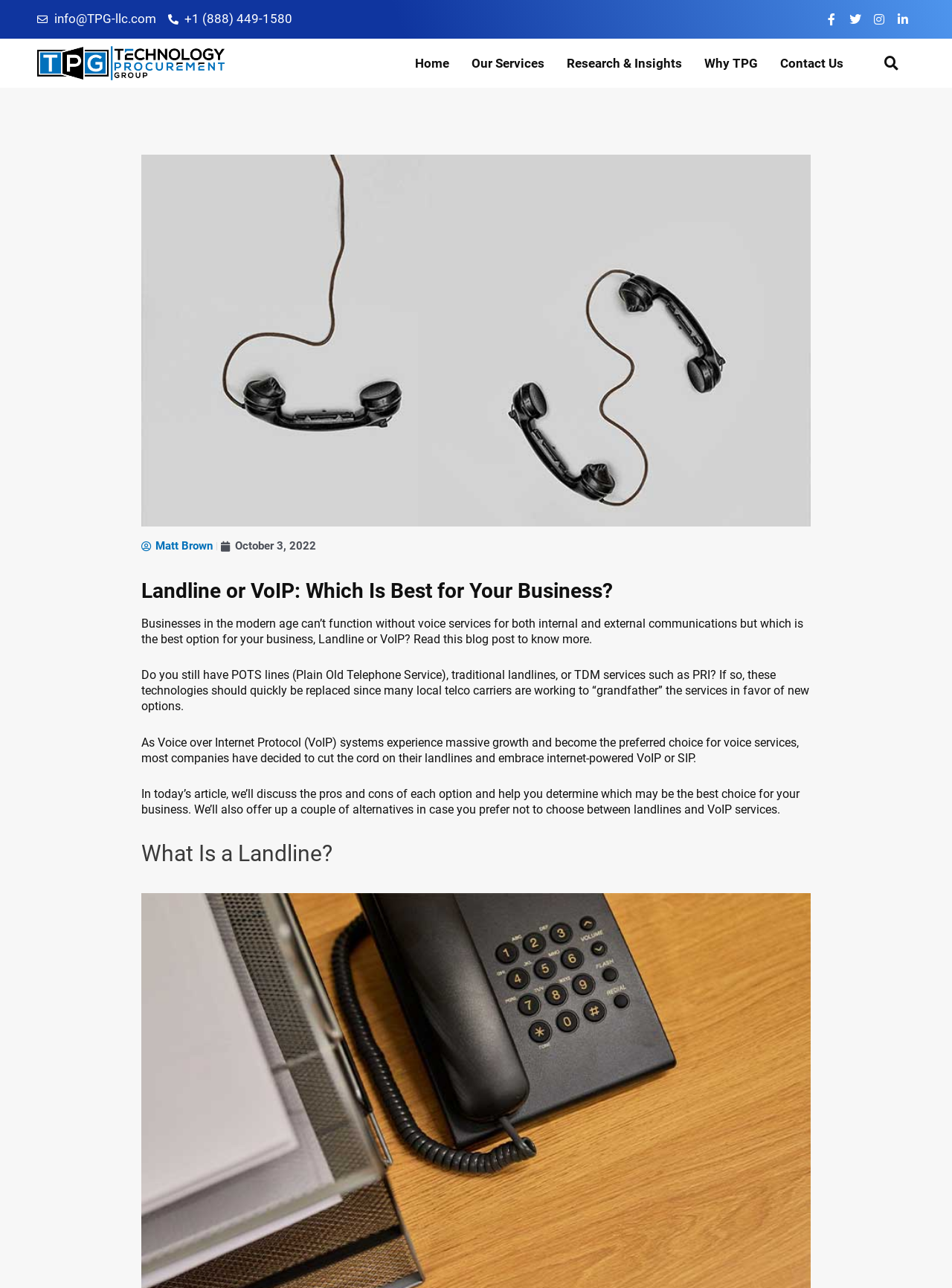Based on the provided description, "+1 (888) 449-1580", find the bounding box of the corresponding UI element in the screenshot.

[0.176, 0.008, 0.307, 0.022]